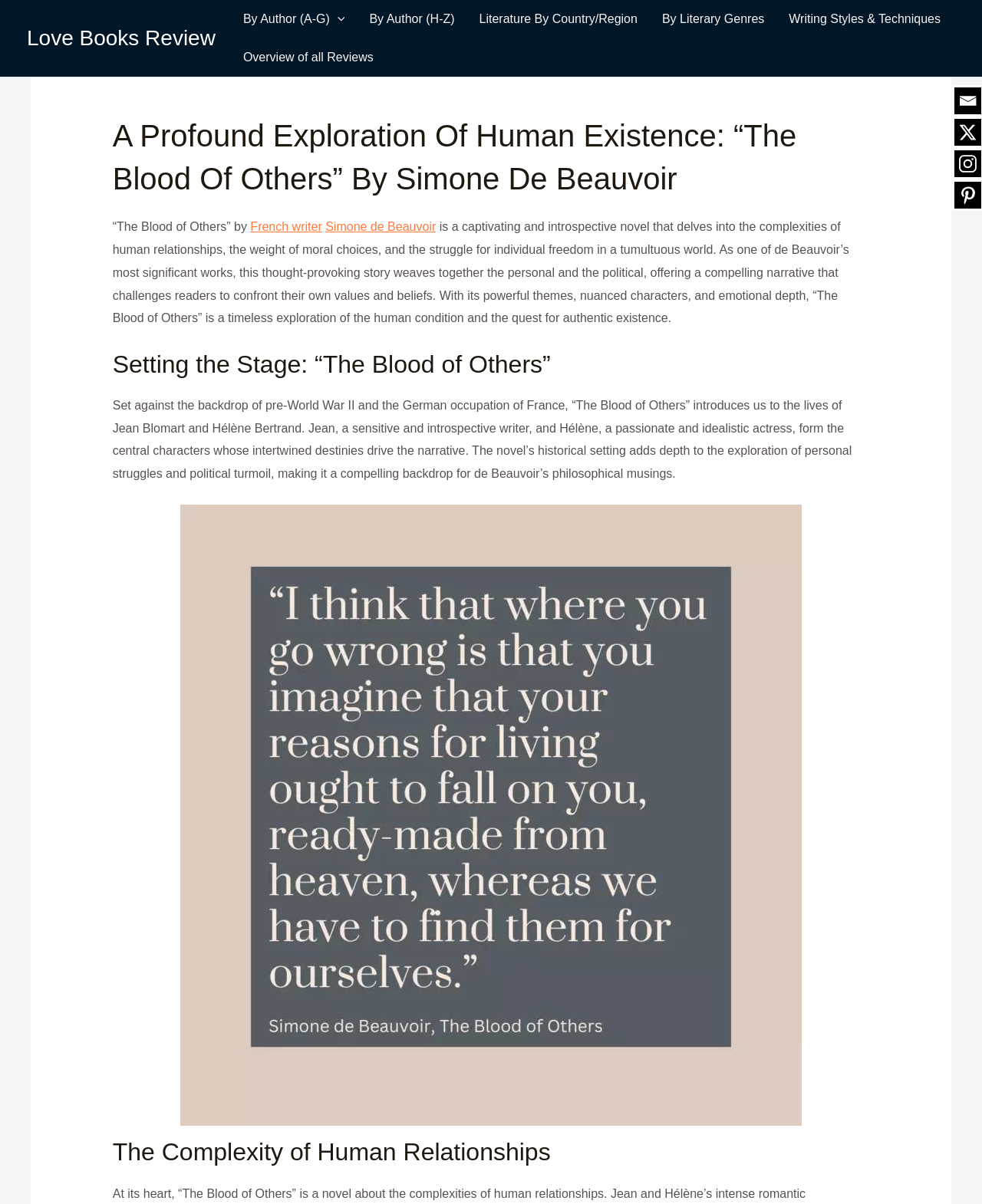Identify the bounding box coordinates for the region of the element that should be clicked to carry out the instruction: "Read the review of 'The Blood of Others' by Simone de Beauvoir". The bounding box coordinates should be four float numbers between 0 and 1, i.e., [left, top, right, bottom].

[0.115, 0.183, 0.885, 0.27]